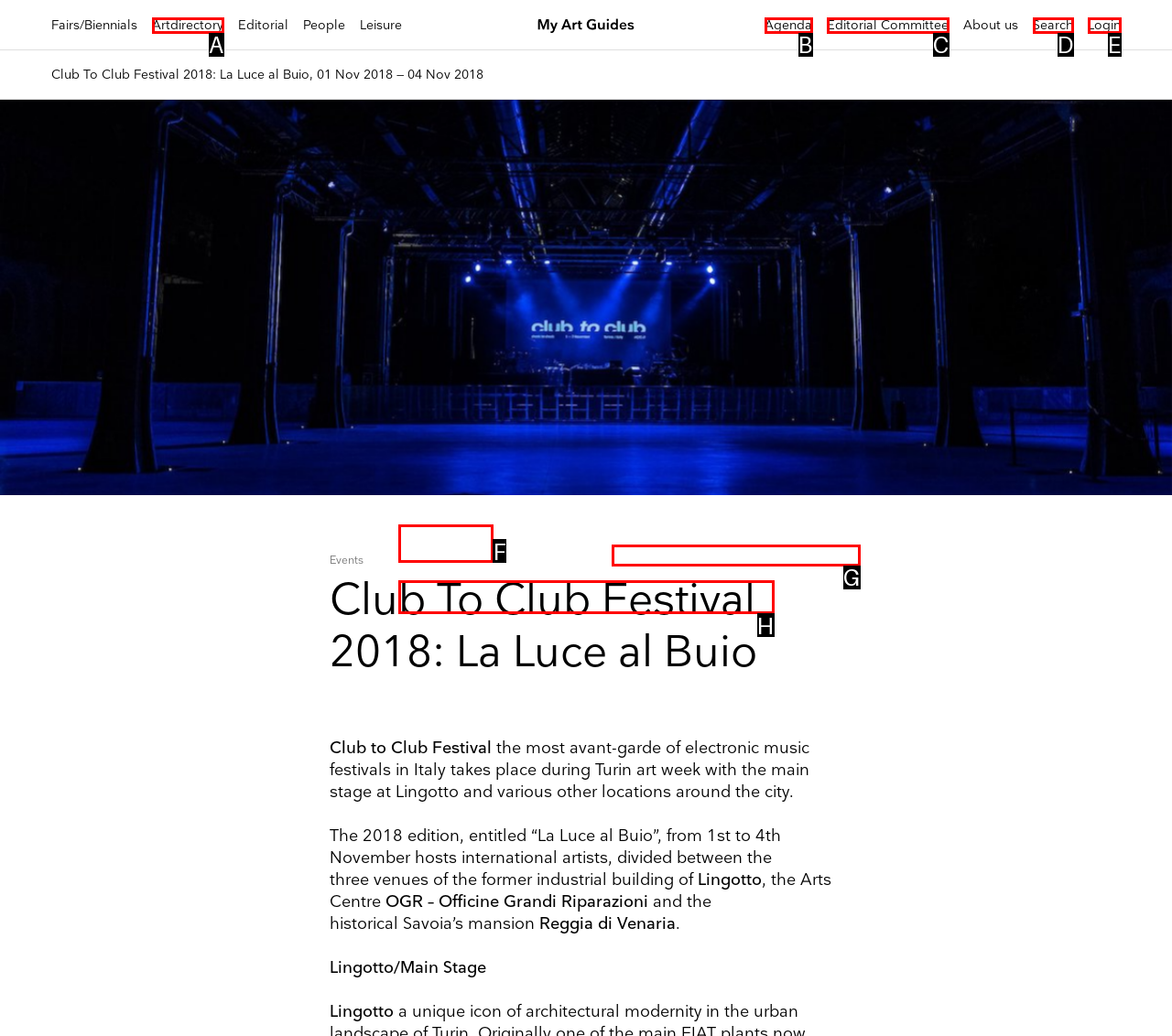Which lettered option should be clicked to perform the following task: Search for something
Respond with the letter of the appropriate option.

F